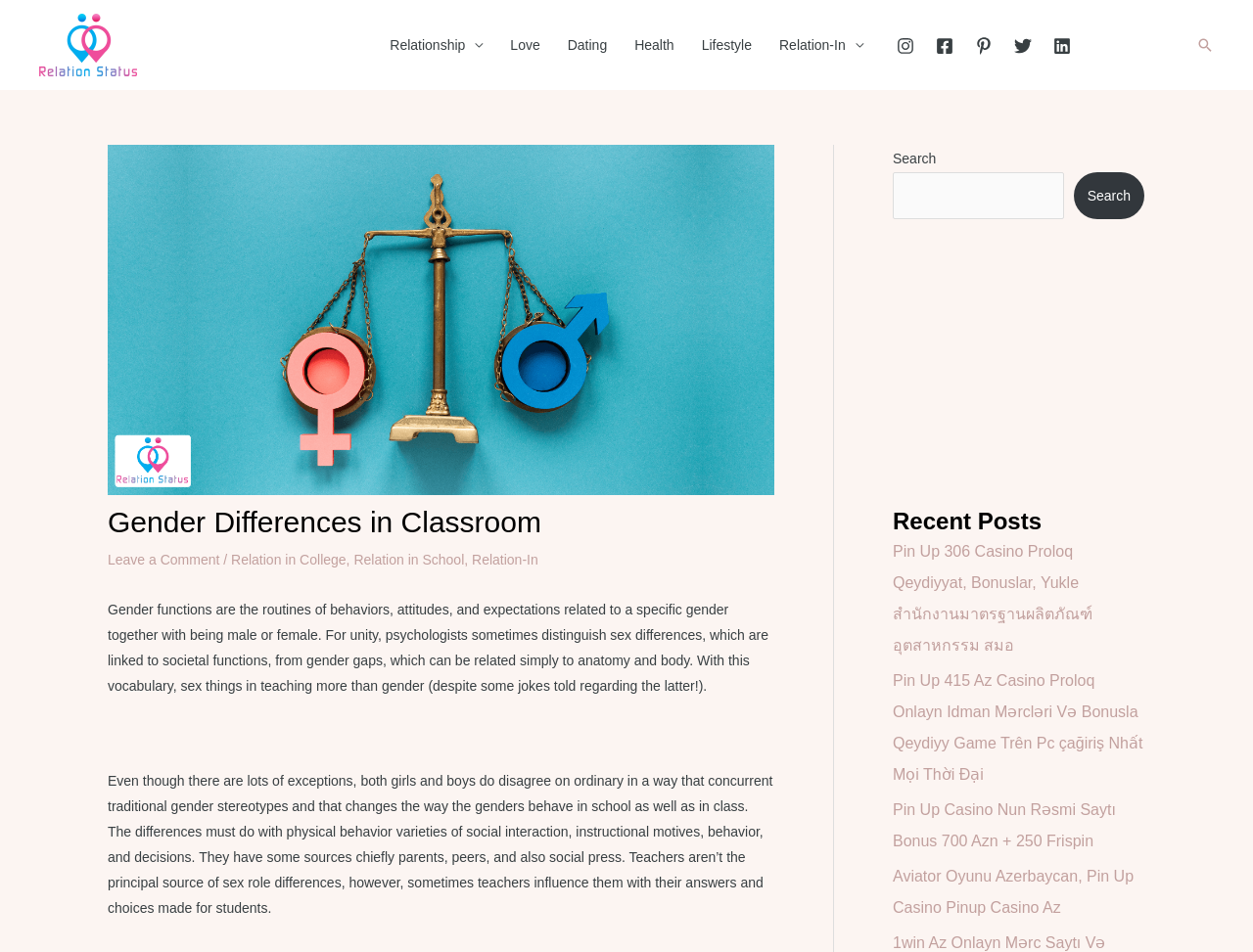Identify and extract the main heading from the webpage.

Gender Differences in Classroom